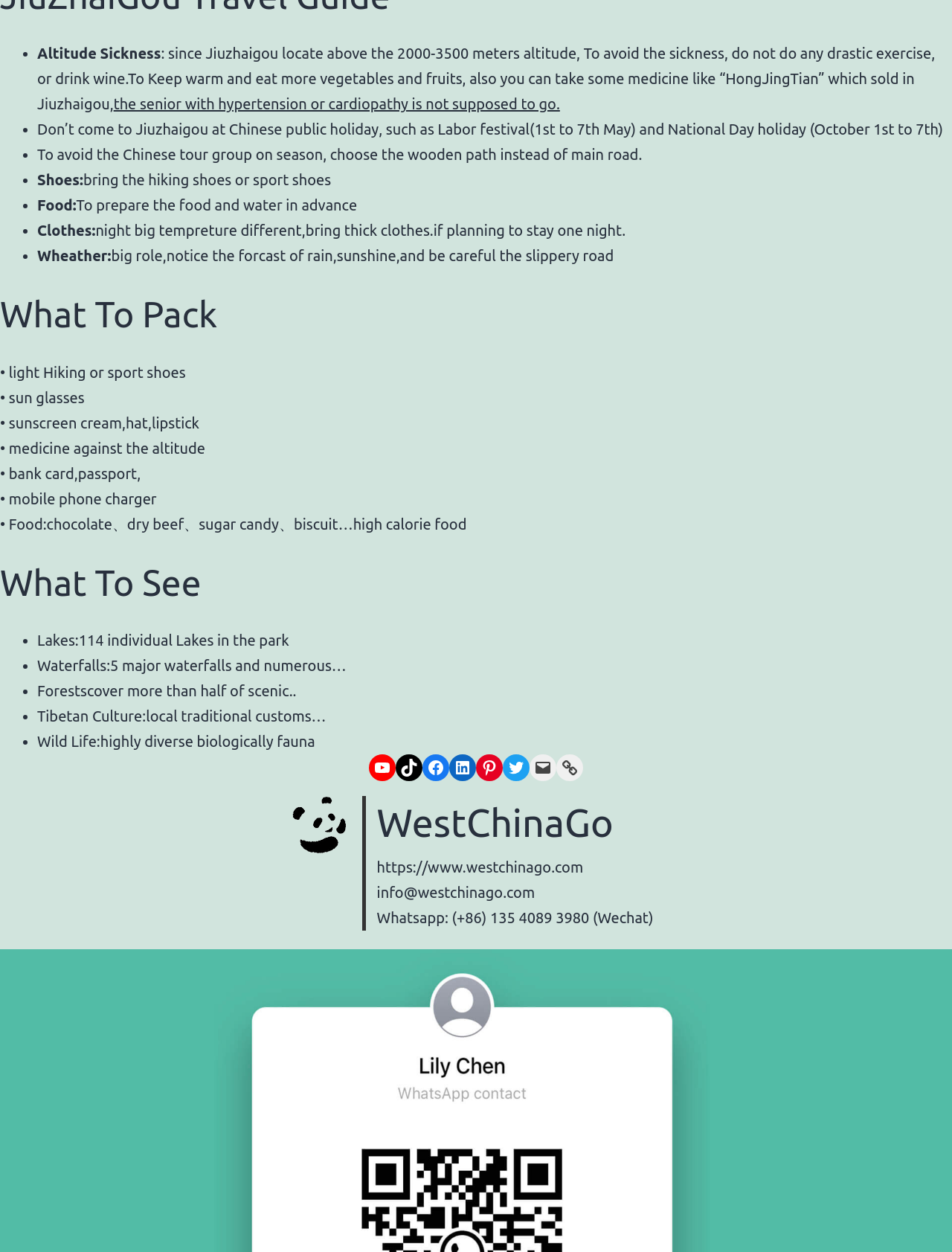What is the recommended exercise for altitude sickness?
Based on the image, please offer an in-depth response to the question.

According to the webpage, to avoid altitude sickness, one should not do any drastic exercise. This is mentioned in the first bullet point under the 'Altitude Sickness' section.